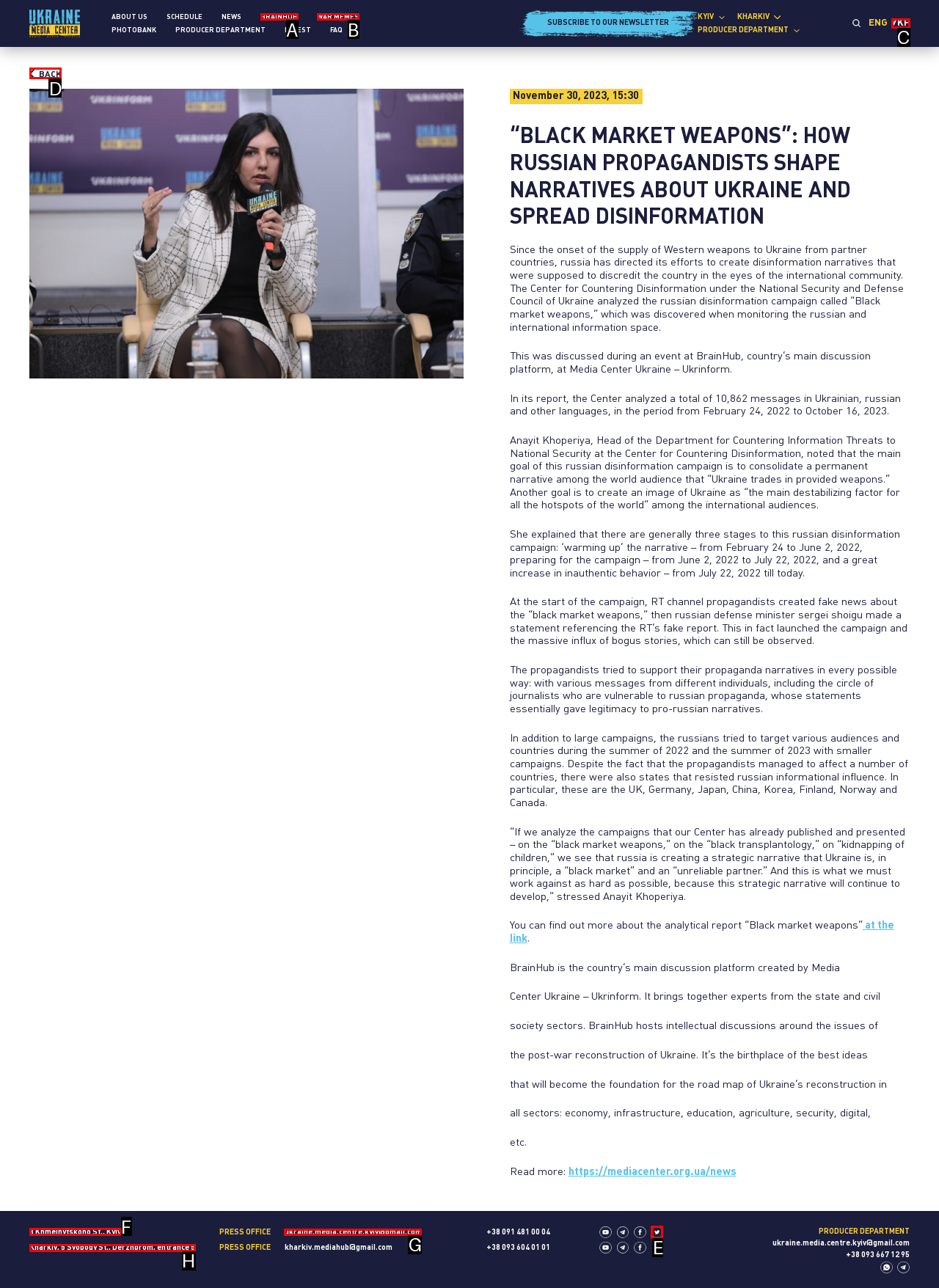Identify the correct UI element to click to achieve the task: Contact the PRESS OFFICE in Kyiv.
Answer with the letter of the appropriate option from the choices given.

G